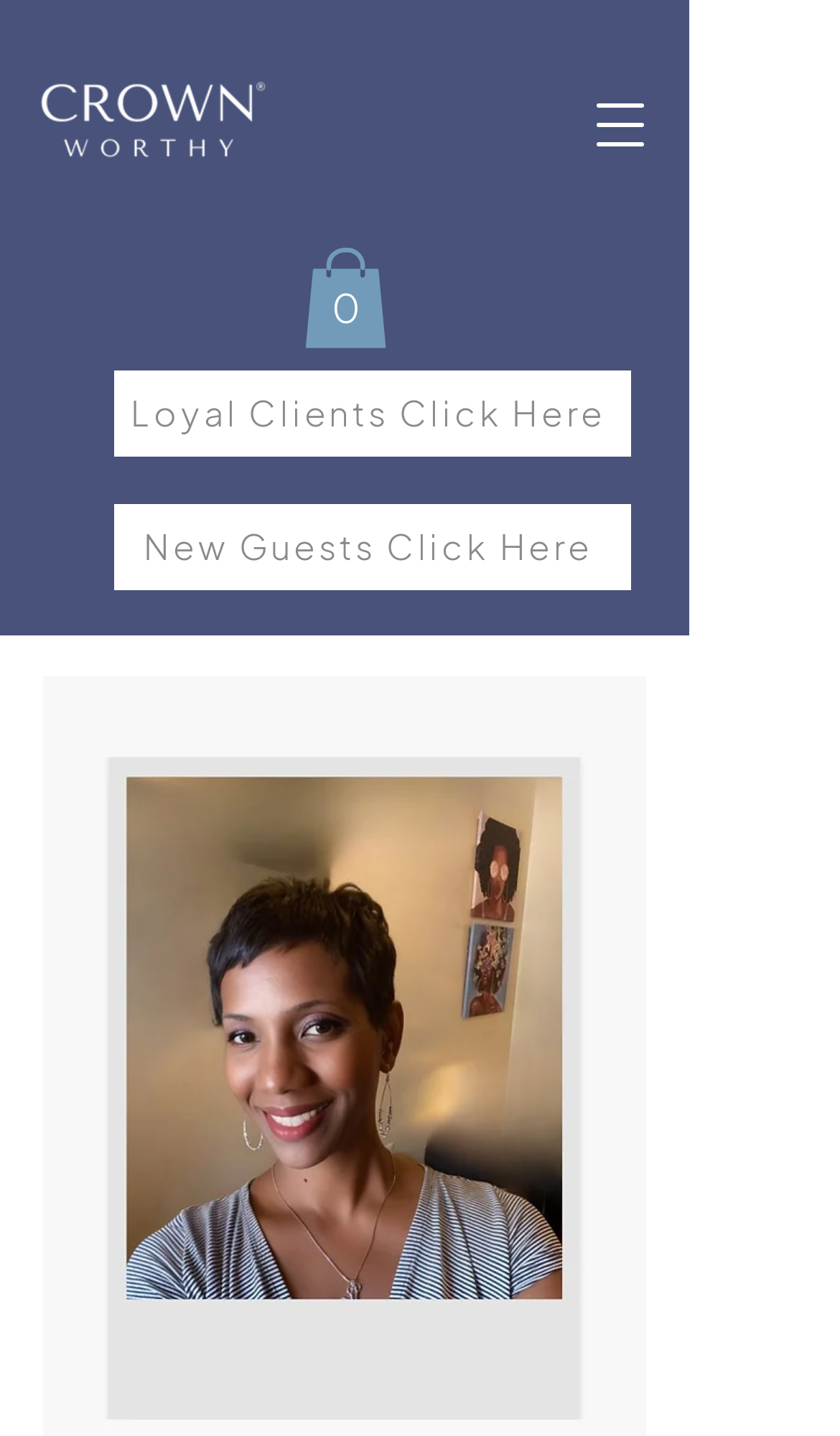How many items are in the cart?
Analyze the image and provide a thorough answer to the question.

The number of items in the cart is 0, as indicated by the link 'Cart with 0 items' located at the top center of the webpage, with bounding box coordinates [0.362, 0.172, 0.462, 0.242].